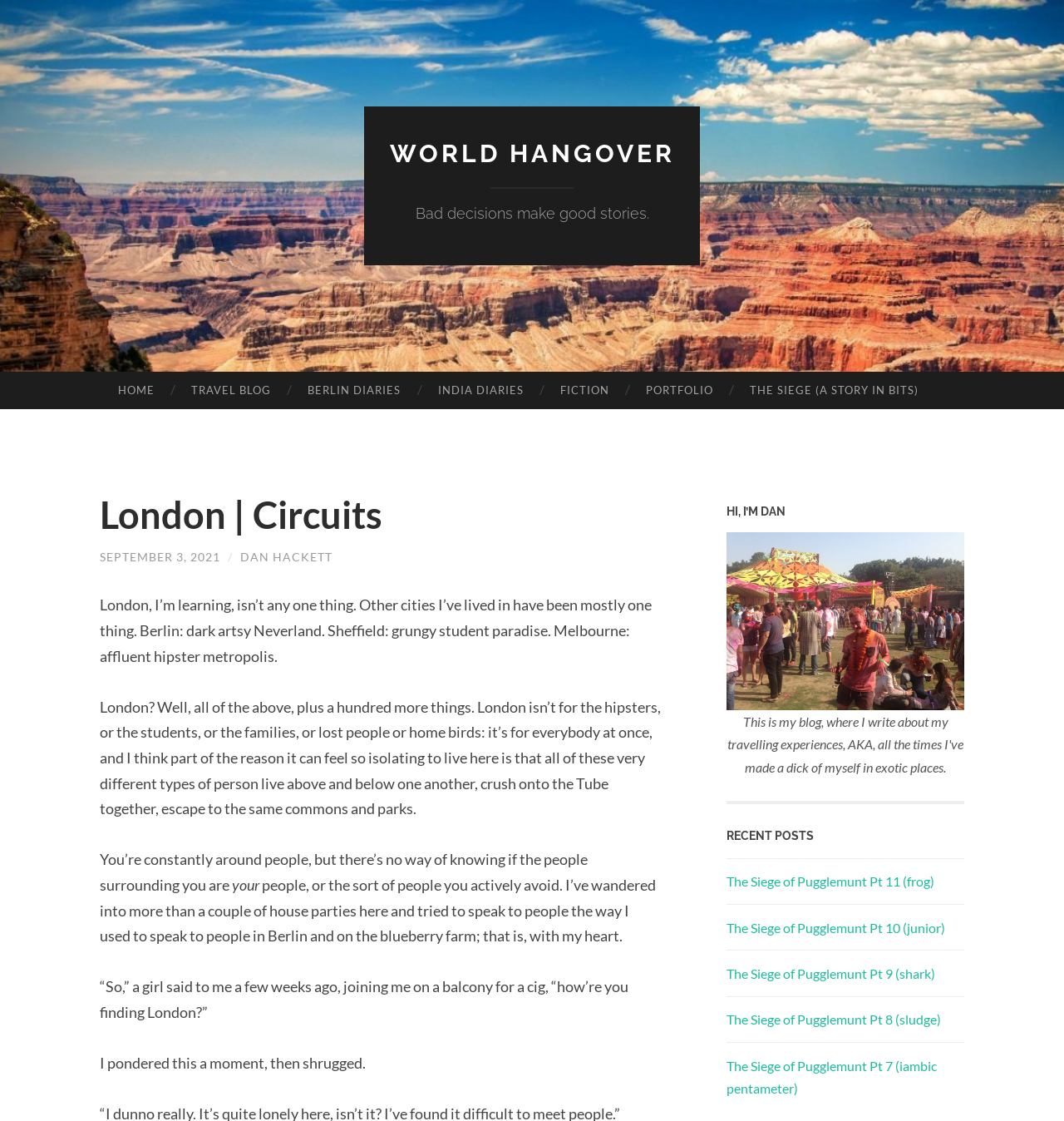Determine the bounding box coordinates of the clickable region to follow the instruction: "Read the recent post The Siege of Pugglemunt Pt 11".

[0.683, 0.779, 0.878, 0.793]